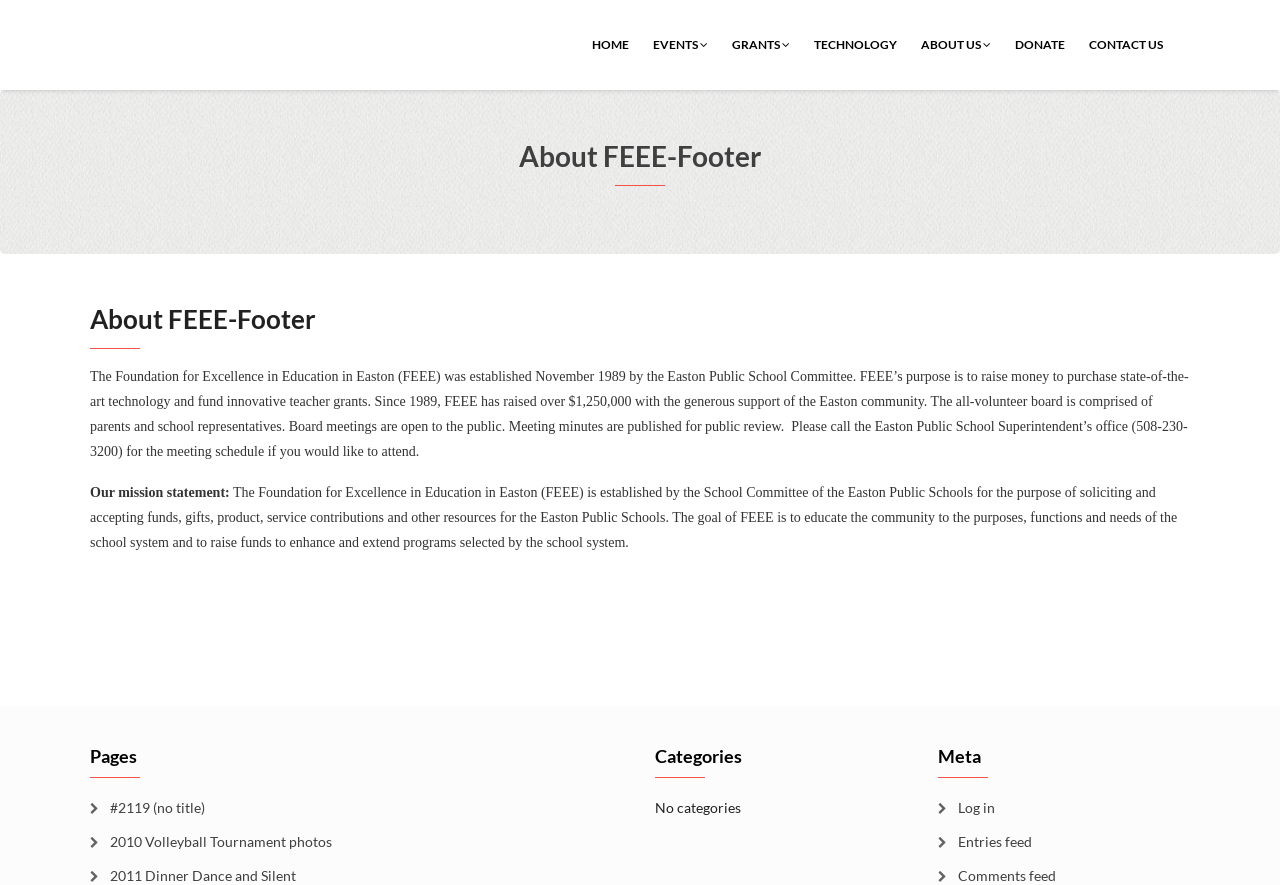Can you provide the bounding box coordinates for the element that should be clicked to implement the instruction: "learn about technology"?

[0.627, 0.014, 0.71, 0.087]